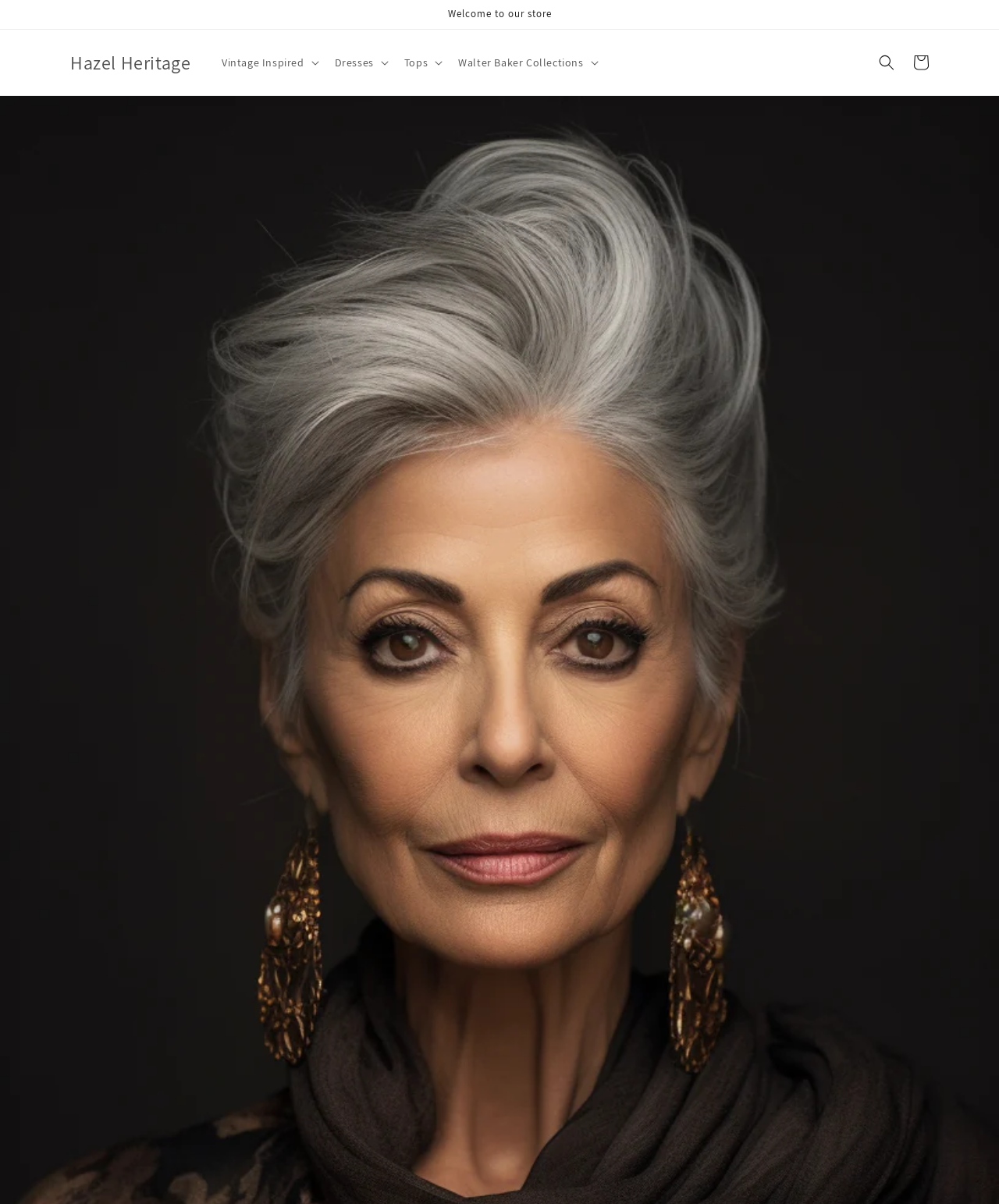What is the region above the menu categories for?
Ensure your answer is thorough and detailed.

The region above the menu categories has a label 'Announcement' and contains a static text 'Welcome to our store', indicating that it is used to display announcements or welcome messages to visitors.